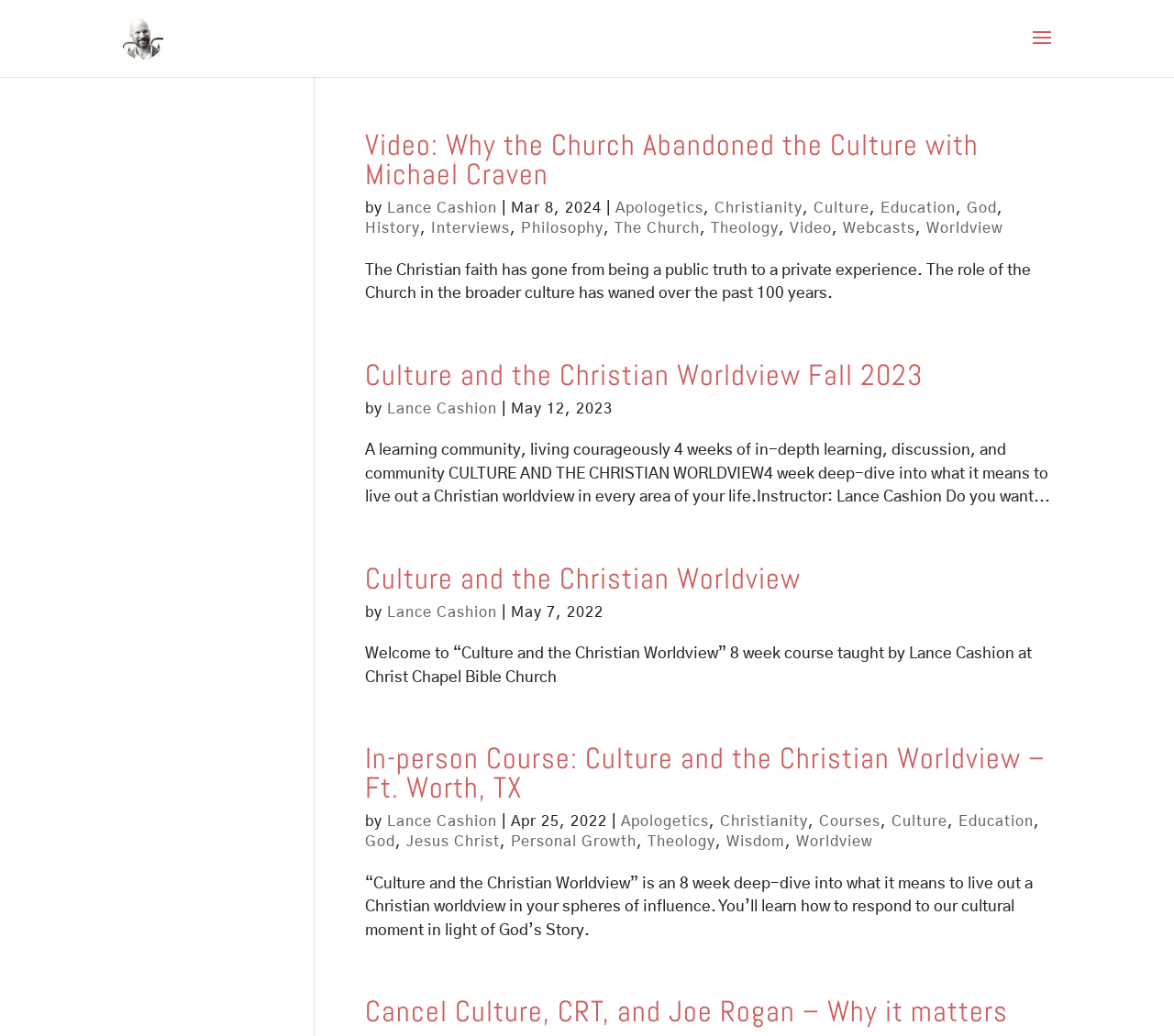Please respond to the question with a concise word or phrase:
What is the author of the article 'Video: Why the Church Abandoned the Culture with Michael Craven'?

Lance Cashion